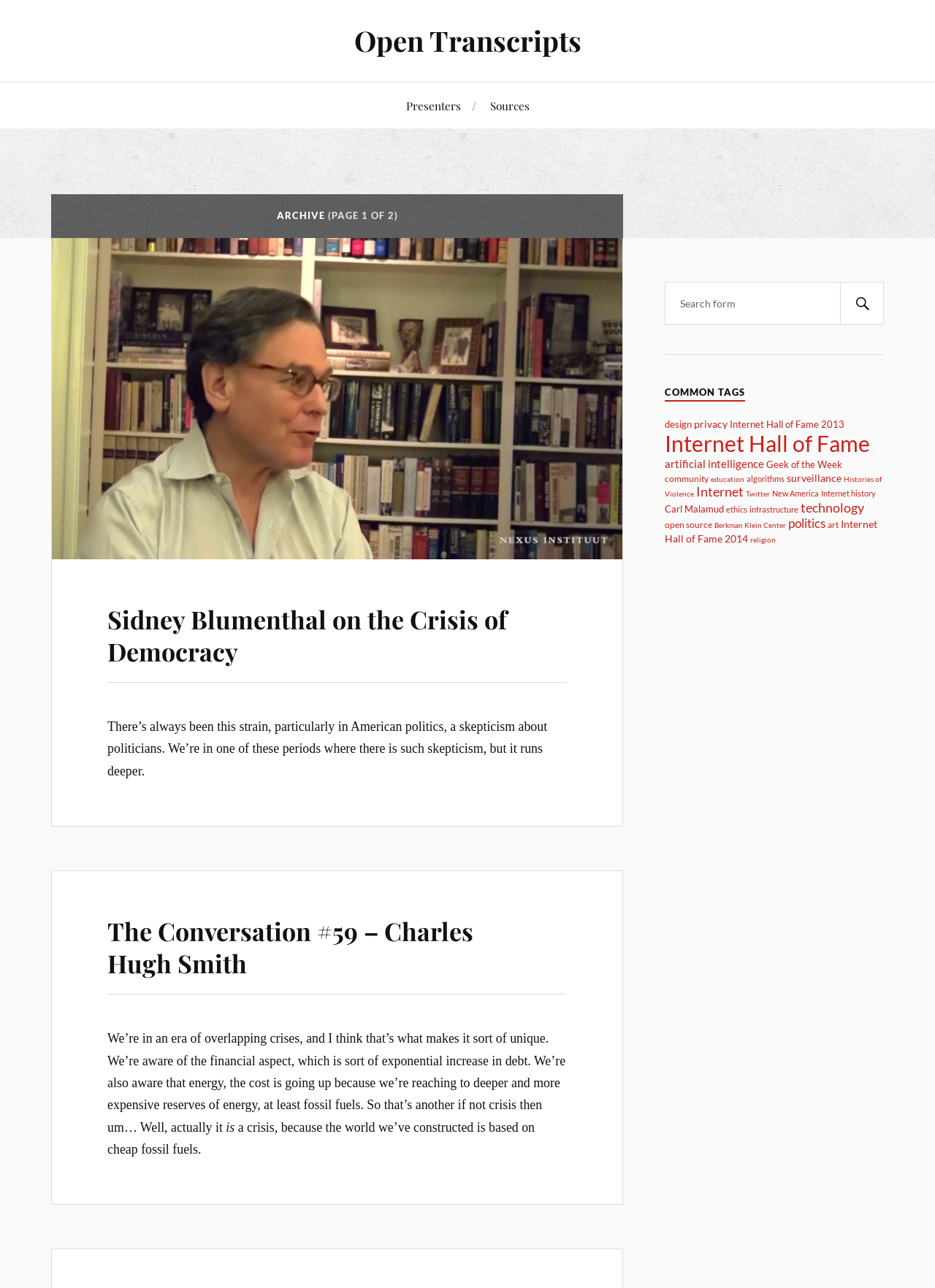What is the purpose of the search box?
Using the image, answer in one word or phrase.

Search form